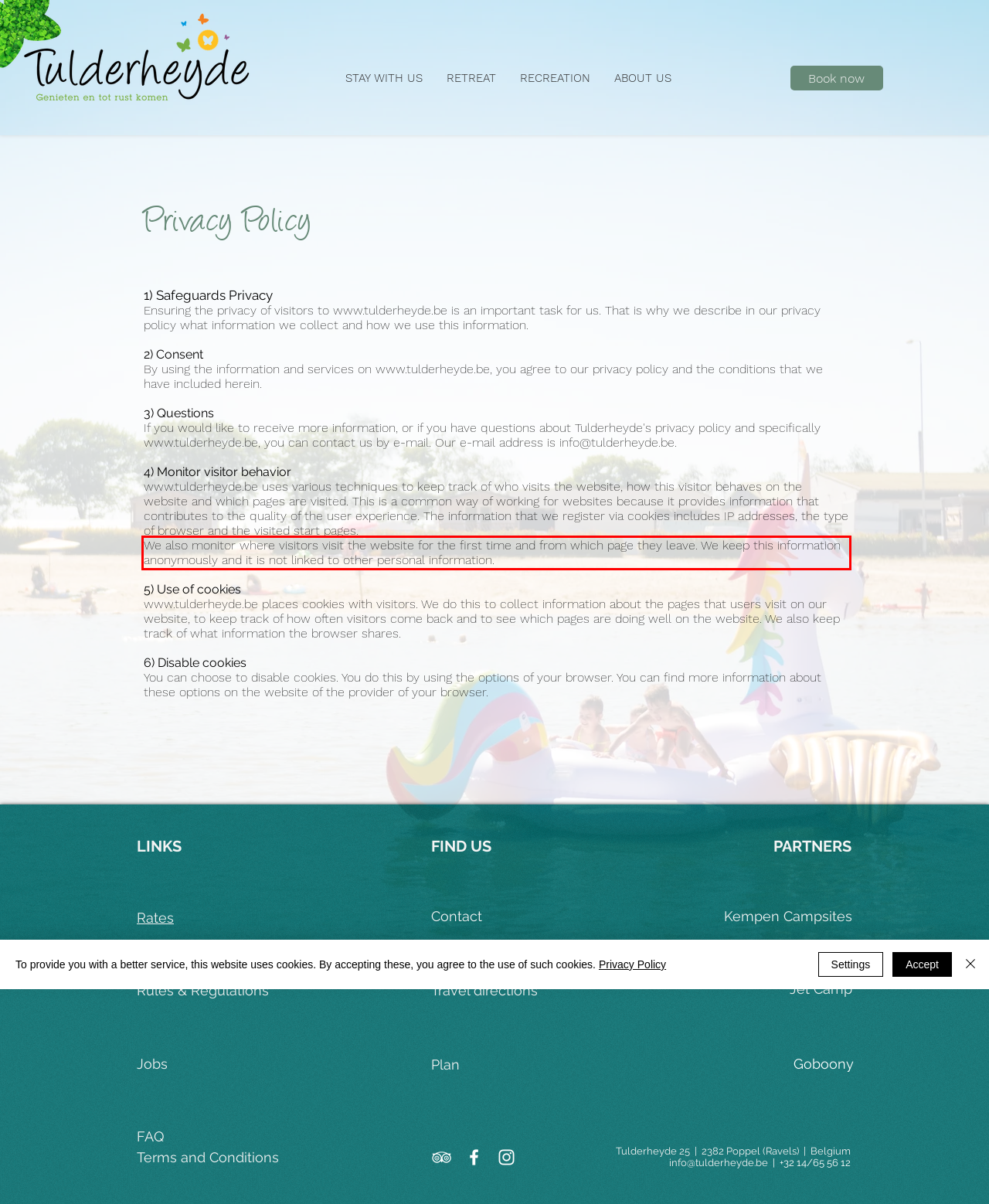Analyze the screenshot of the webpage that features a red bounding box and recognize the text content enclosed within this red bounding box.

We also monitor where visitors visit the website for the first time and from which page they leave. We keep this information anonymously and it is not linked to other personal information.